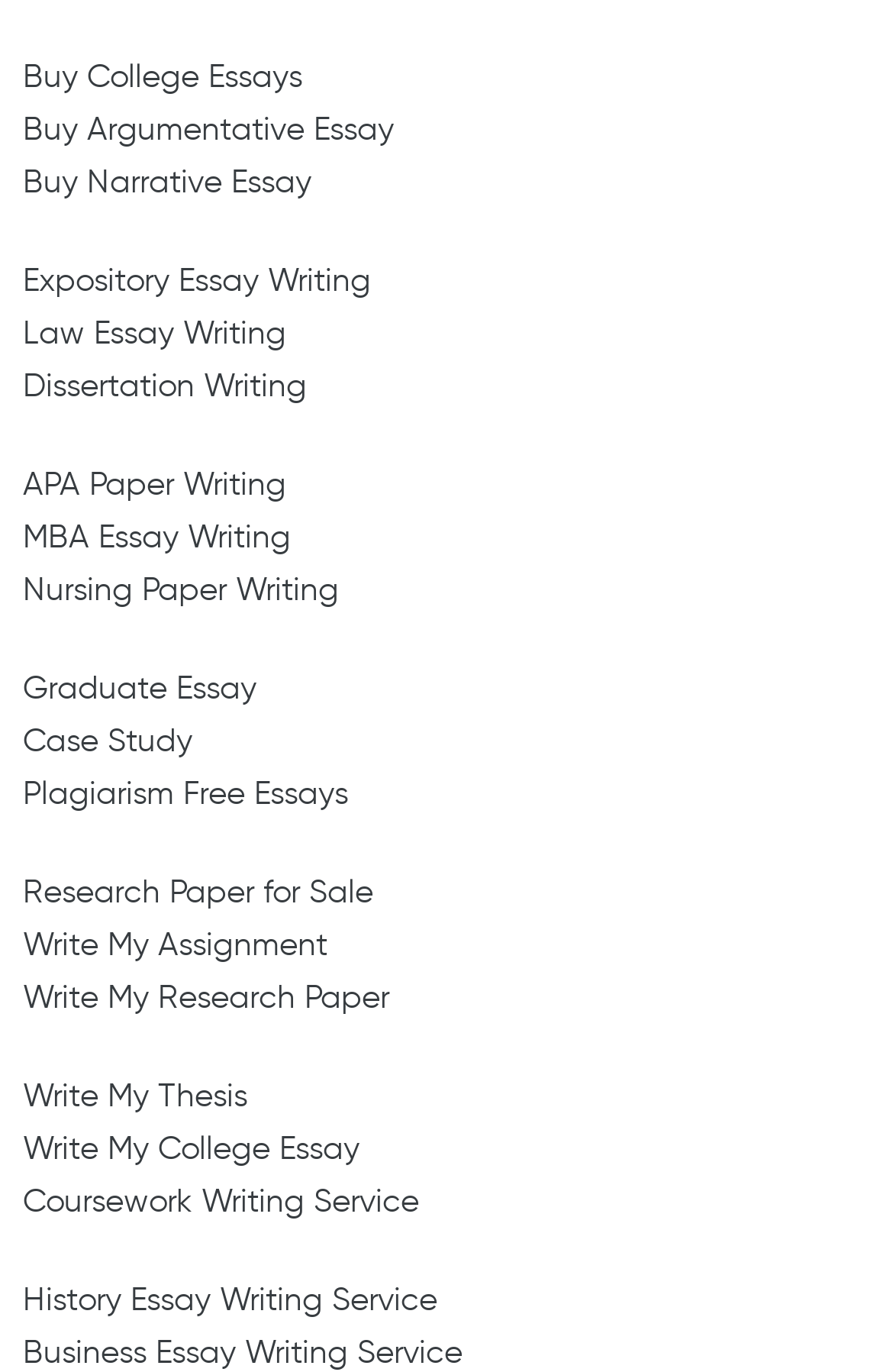From the image, can you give a detailed response to the question below:
What type of essays can be bought on this website?

Based on the links provided on the webpage, it appears that users can buy different types of essays, including college essays, argumentative essays, narrative essays, expository essays, law essays, and more.